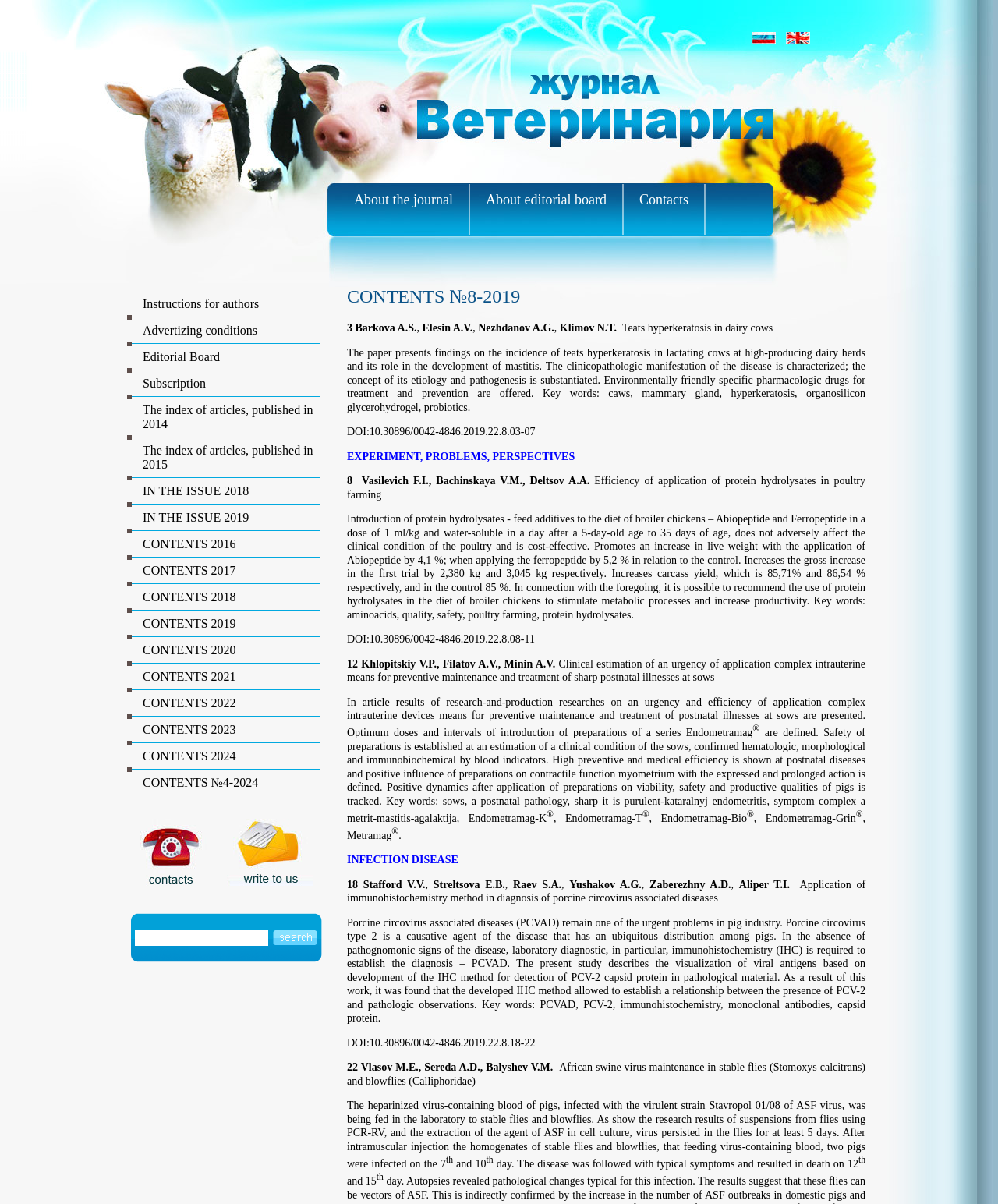How many images are in the table?
Refer to the image and provide a one-word or short phrase answer.

17